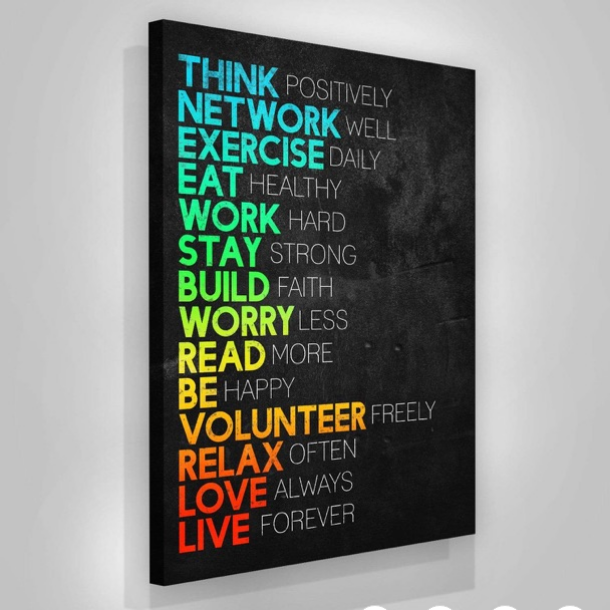Provide your answer in a single word or phrase: 
How many commands are highlighted in vibrant hues?

14